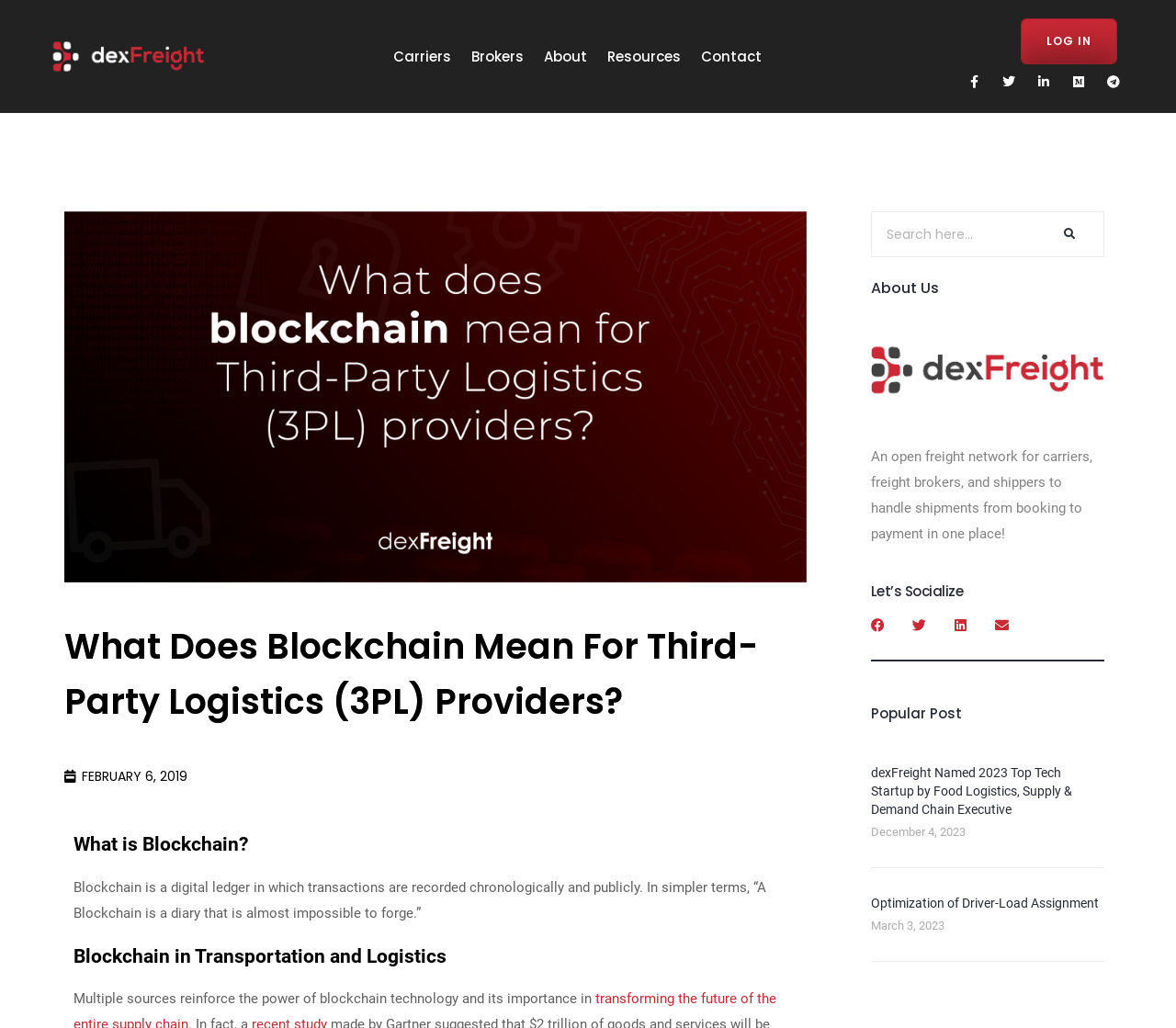Show the bounding box coordinates for the HTML element described as: "parent_node: Search name="s" placeholder="Search here..."".

[0.741, 0.206, 0.877, 0.249]